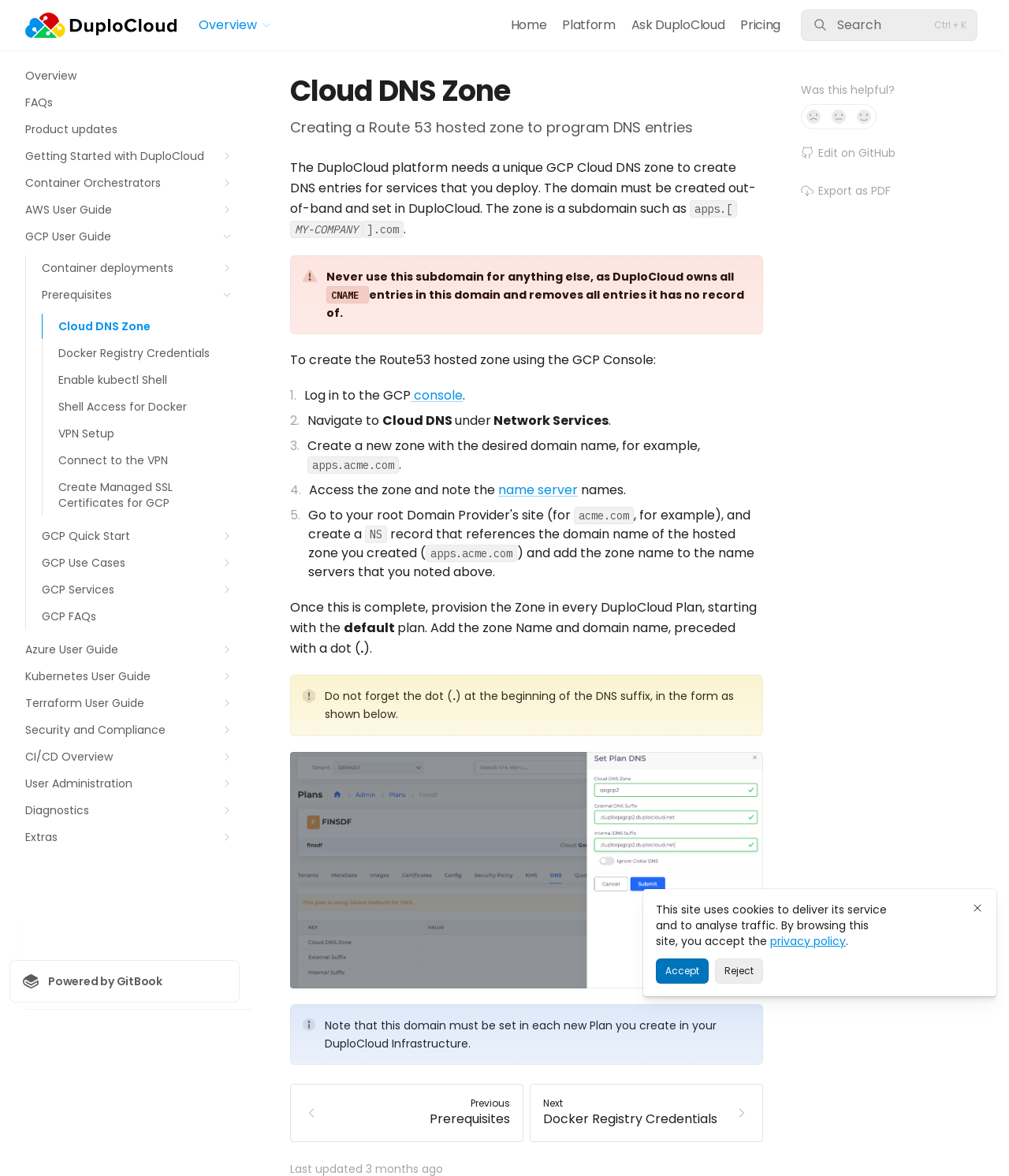Respond to the question below with a concise word or phrase:
What is the recommended subdomain format?

apps.MY-COMPANY.com